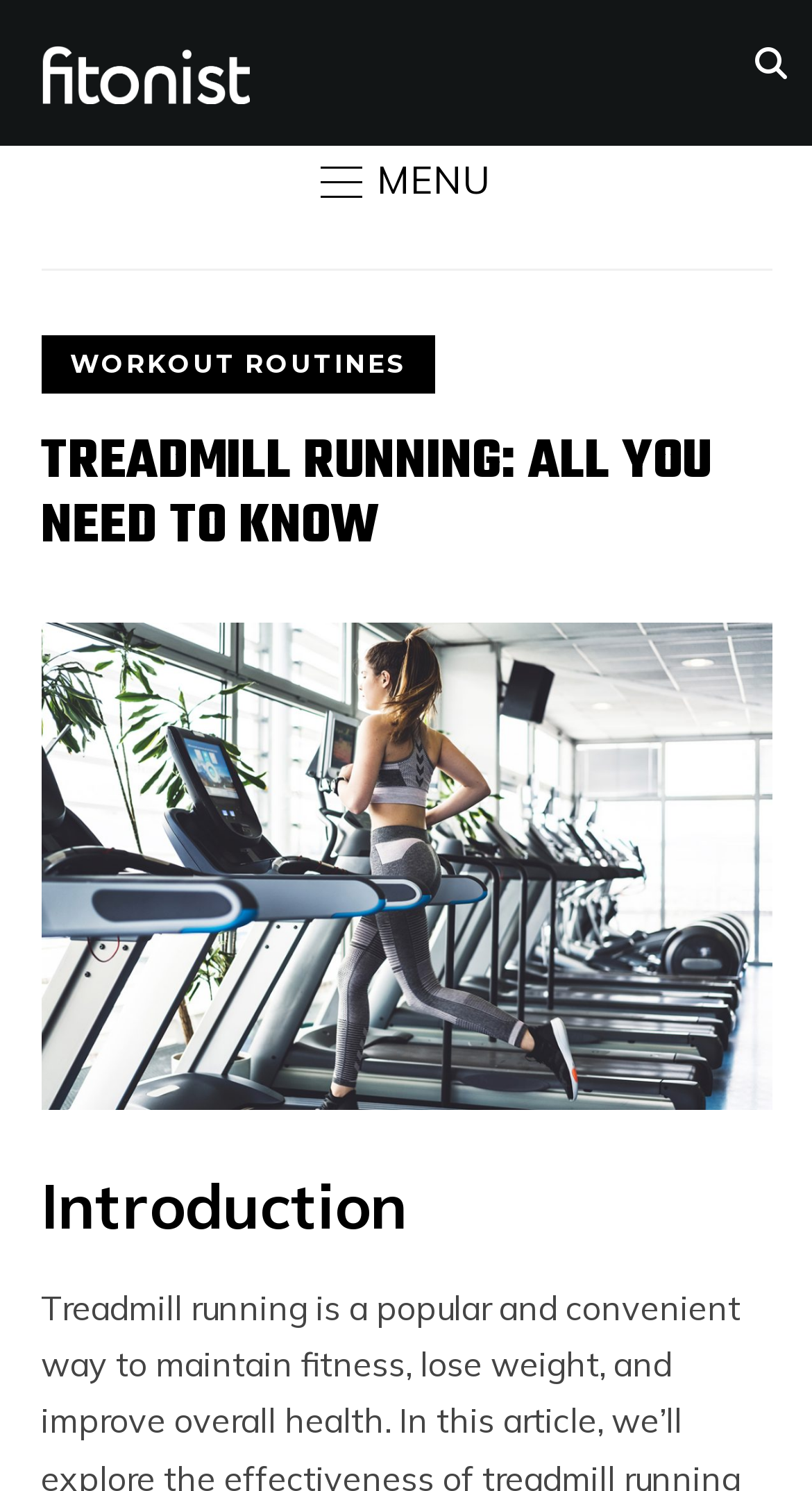Detail the webpage's structure and highlights in your description.

The webpage is about treadmill running, providing information and answers to popular questions. At the top left, there is a logo, represented by an image, accompanied by a link. On the top right, there are two buttons: "Search" and "MENU". The "MENU" button has a dropdown menu that contains two sections. 

The first section has a heading "TREADMILL RUNNING: ALL YOU NEED TO KNOW" and a link to "WORKOUT ROUTINES". The second section has a heading "Introduction". The content of the webpage is divided into sections, with clear headings and concise text, providing information about treadmill running.